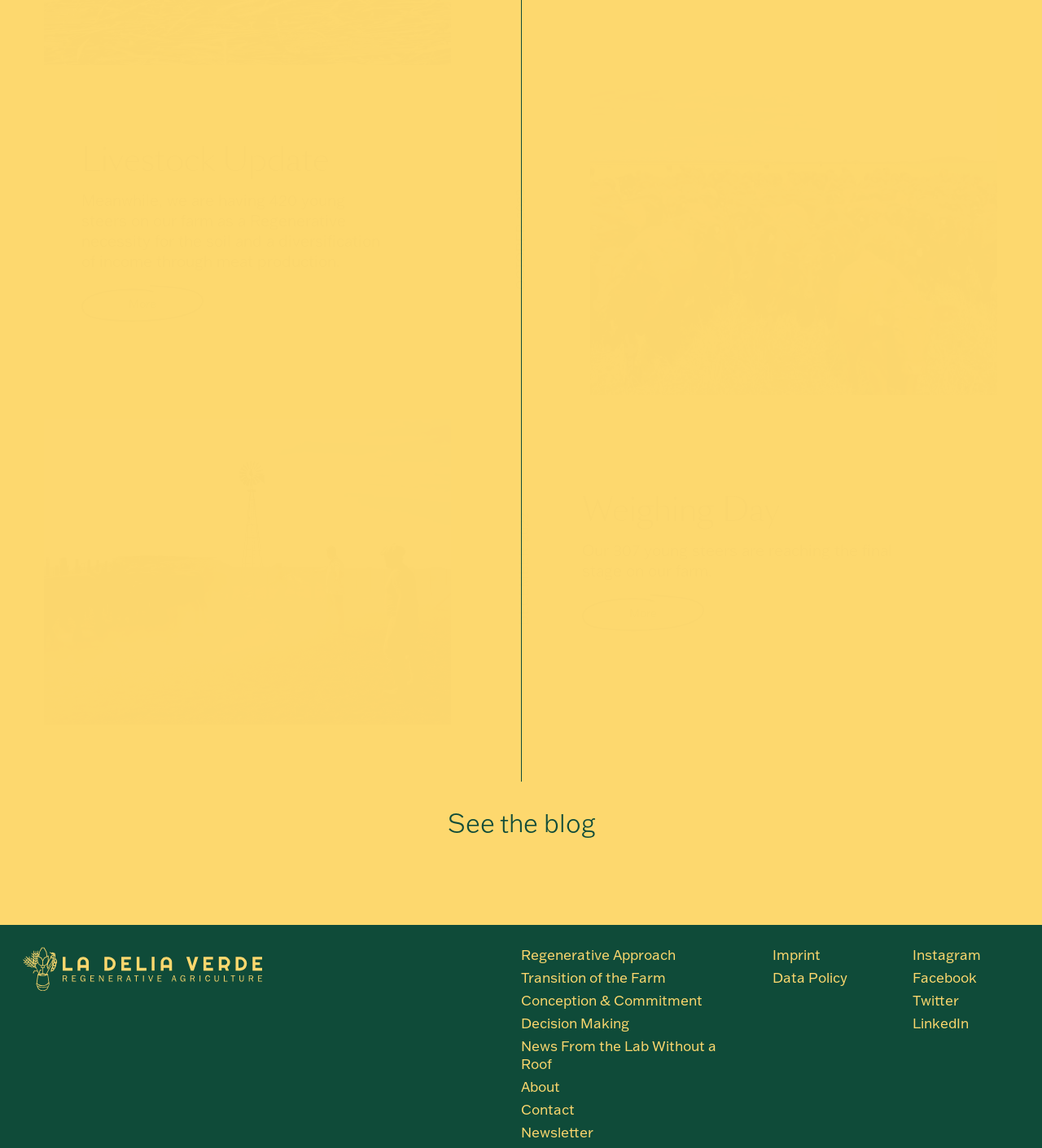Determine the bounding box coordinates for the area that should be clicked to carry out the following instruction: "Learn about Regenerative Approach".

[0.5, 0.823, 0.648, 0.839]